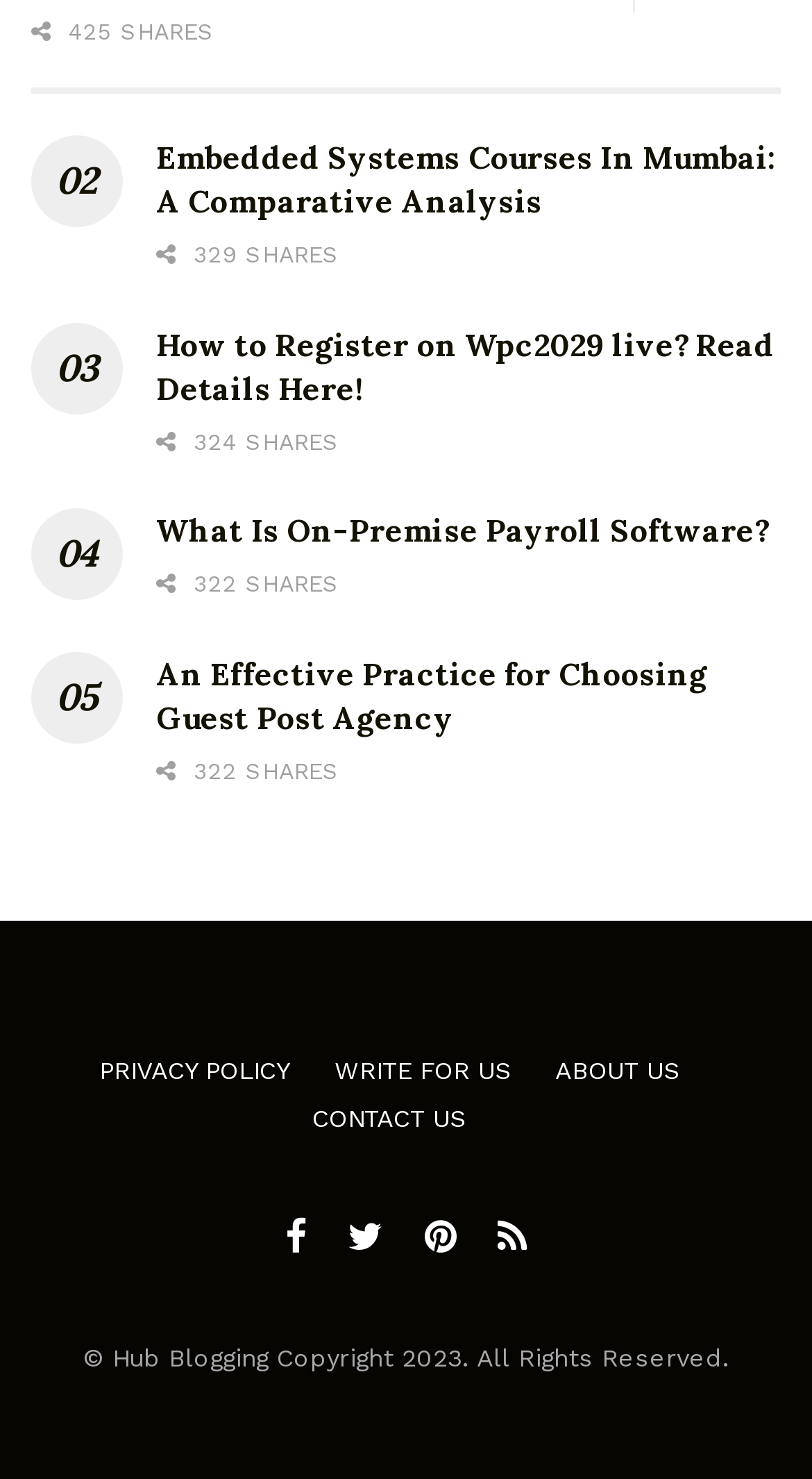Determine the bounding box coordinates of the section to be clicked to follow the instruction: "Tweet about the article". The coordinates should be given as four float numbers between 0 and 1, formatted as [left, top, right, bottom].

[0.192, 0.259, 0.356, 0.308]